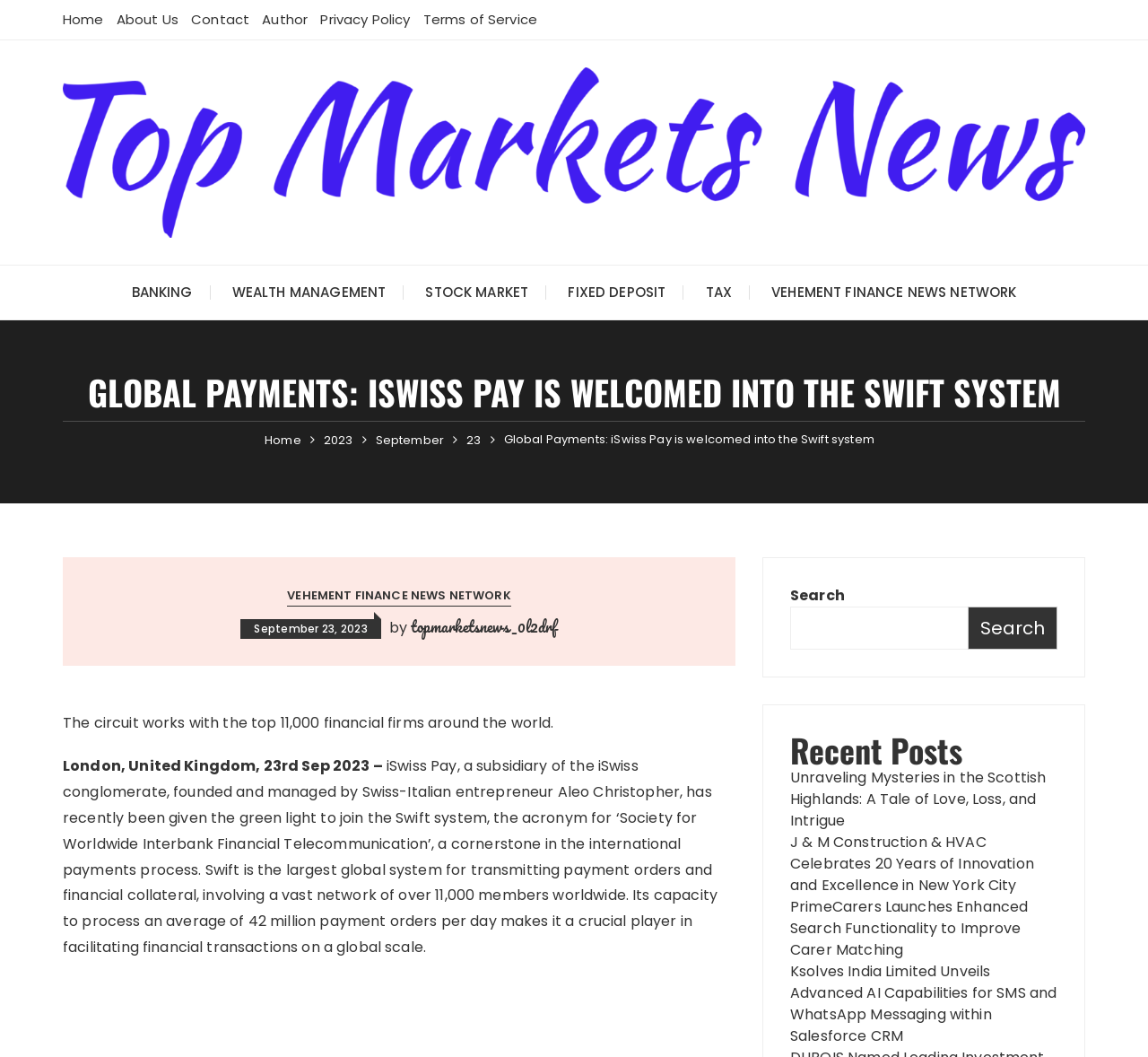Construct a comprehensive description capturing every detail on the webpage.

The webpage is a news article page with a focus on global payments. At the top, there is a navigation menu with links to "Home", "About Us", "Contact", "Author", "Privacy Policy", and "Terms of Service". Below this menu, there is a prominent link to "Top Markets News" with an accompanying image.

On the left side of the page, there are several links to different financial categories, including "BANKING", "WEALTH MANAGEMENT", "STOCK MARKET", "FIXED DEPOSIT", and "TAX". These links are arranged vertically, with "BANKING" at the top and "TAX" at the bottom.

The main content of the page is a news article with the title "GLOBAL PAYMENTS: ISWISS PAY IS WELCOMED INTO THE SWIFT SYSTEM". Below the title, there is a breadcrumb navigation menu showing the path "Home > 2023 > September > 23". The article itself is a lengthy text describing iSwiss Pay's recent admission into the Swift system, a global network for financial transactions.

To the right of the article, there is a search bar with a button labeled "Search". Below the search bar, there is a section titled "Recent Posts" with links to several other news articles, including "Unraveling Mysteries in the Scottish Highlands", "J & M Construction & HVAC Celebrates 20 Years of Innovation and Excellence in New York City", and others.

Overall, the webpage has a clean and organized layout, with clear headings and concise text. The use of links and categories helps to facilitate navigation and exploration of related topics.